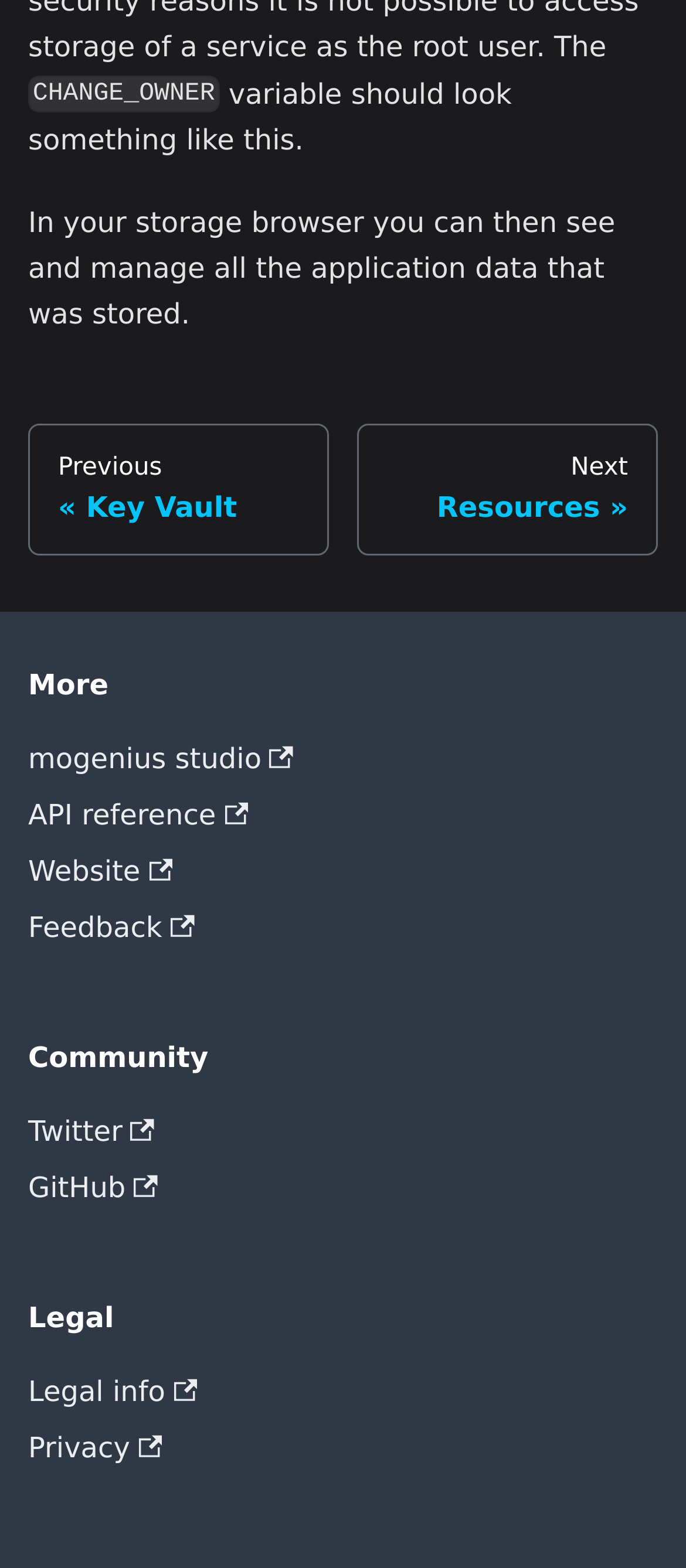What is the purpose of the storage browser?
Give a detailed explanation using the information visible in the image.

The purpose of the storage browser can be inferred from the static text 'In your storage browser you can then see and manage all the application data that was stored.' which suggests that the storage browser is used to manage application data.